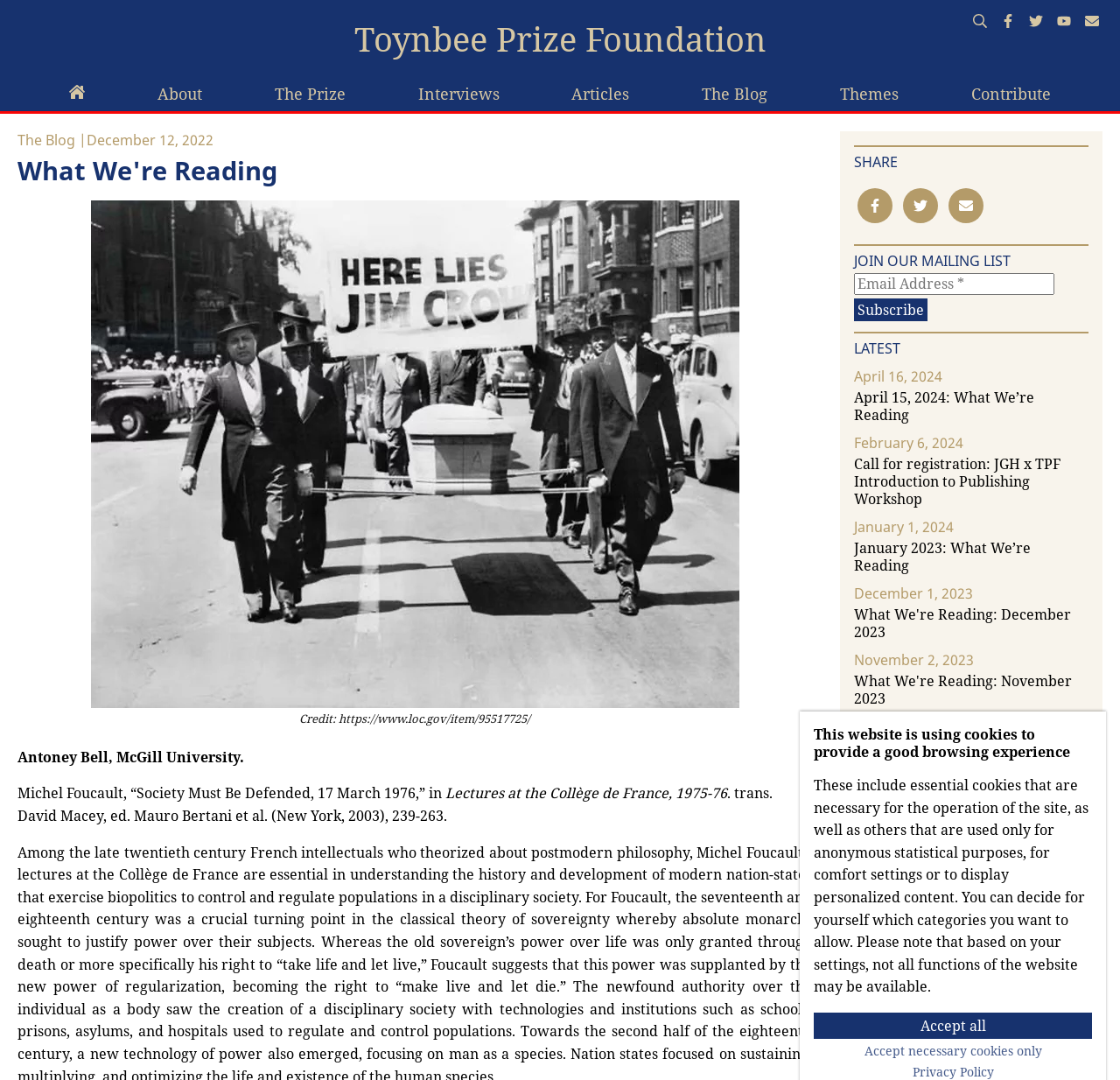Provide the bounding box coordinates, formatted as (top-left x, top-left y, bottom-right x, bottom-right y), with all values being floating point numbers between 0 and 1. Identify the bounding box of the UI element that matches the description: Contact Us

None